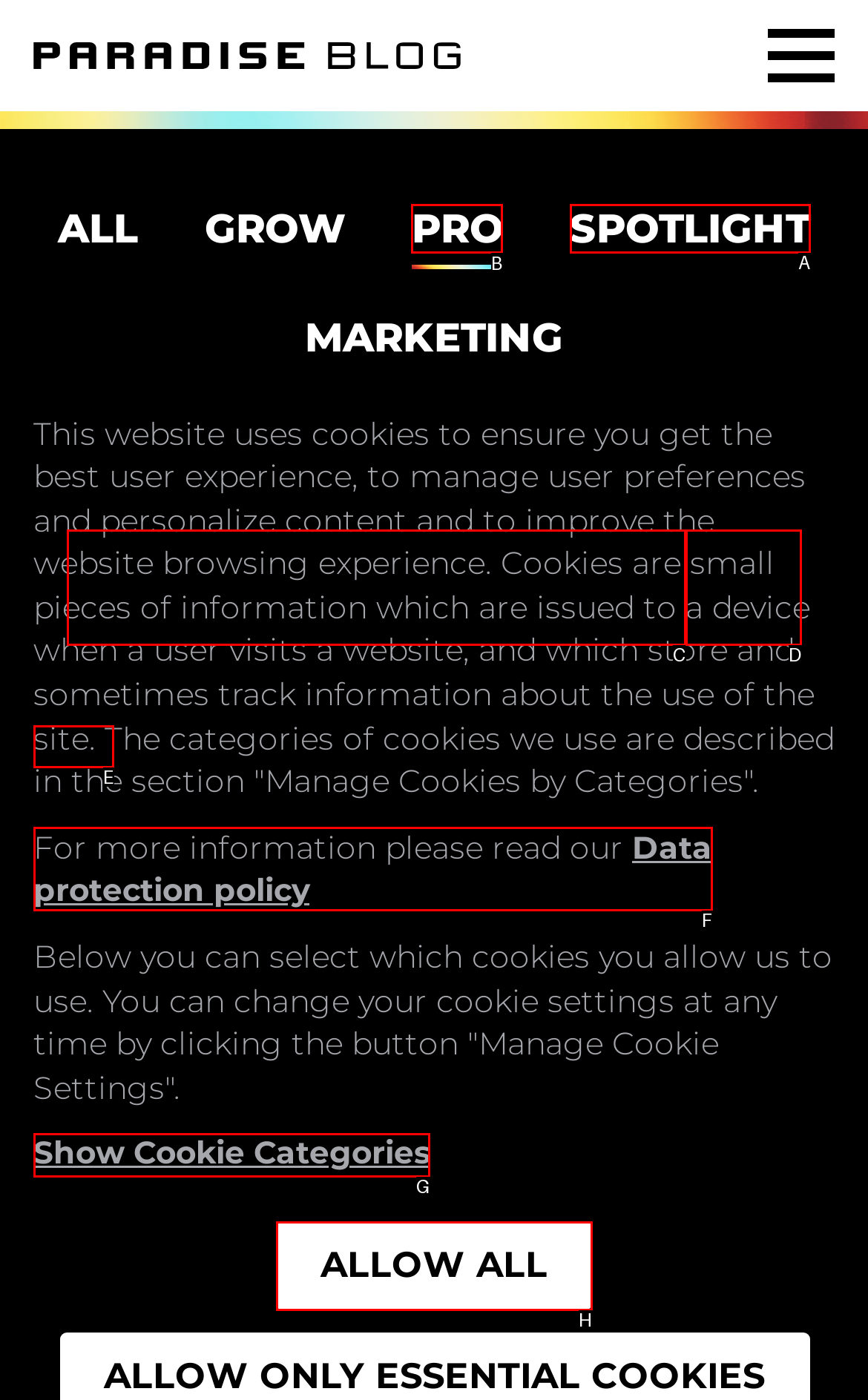Indicate which HTML element you need to click to complete the task: Click the PRO link. Provide the letter of the selected option directly.

B